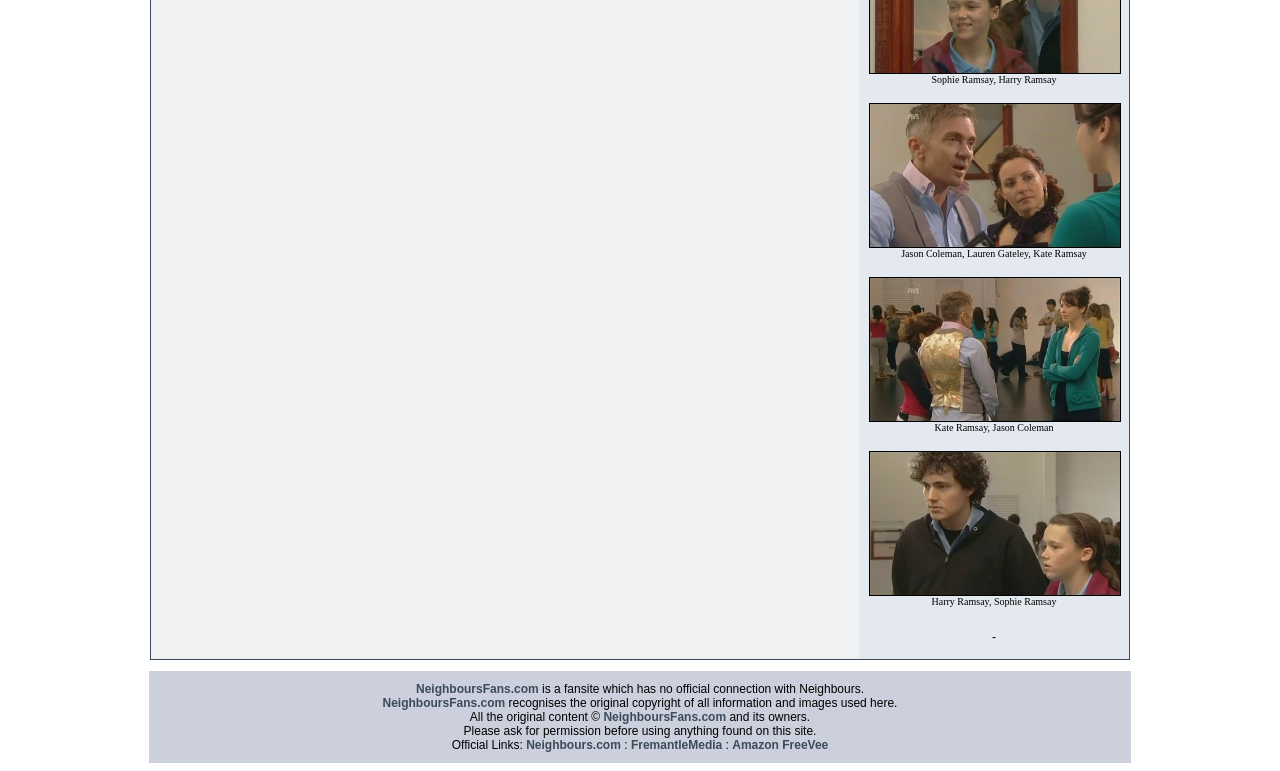What is the copyright notice on this website?
Please provide a comprehensive answer based on the visual information in the image.

I found the copyright notice in the StaticText element, which states 'All the original content © NeighboursFans.com and its owners.' This indicates that the original content on the website is copyrighted by NeighboursFans.com and its owners.